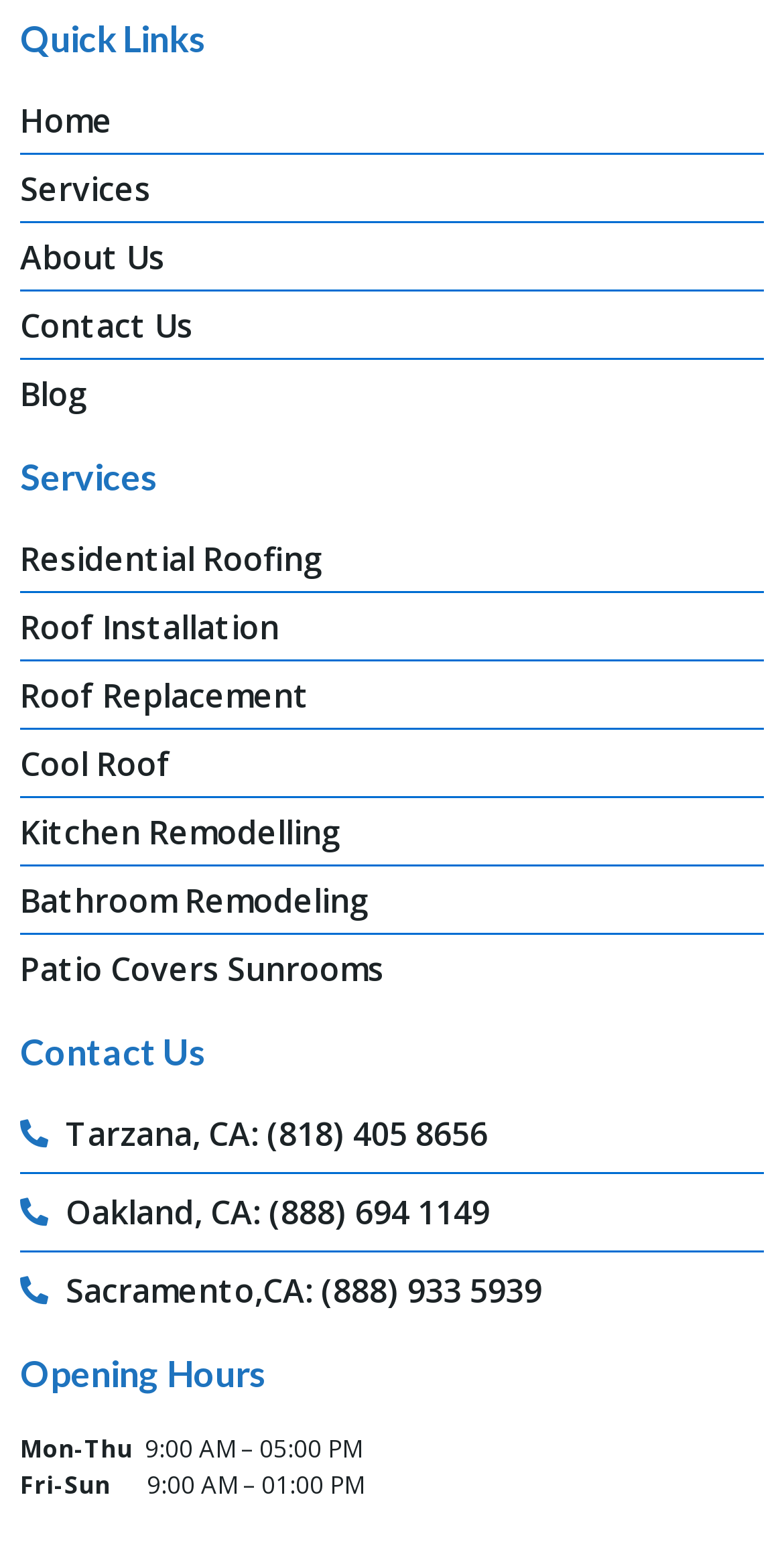Give the bounding box coordinates for this UI element: "Sacramento,CA: (888) 933 5939". The coordinates should be four float numbers between 0 and 1, arranged as [left, top, right, bottom].

[0.026, 0.817, 0.974, 0.848]